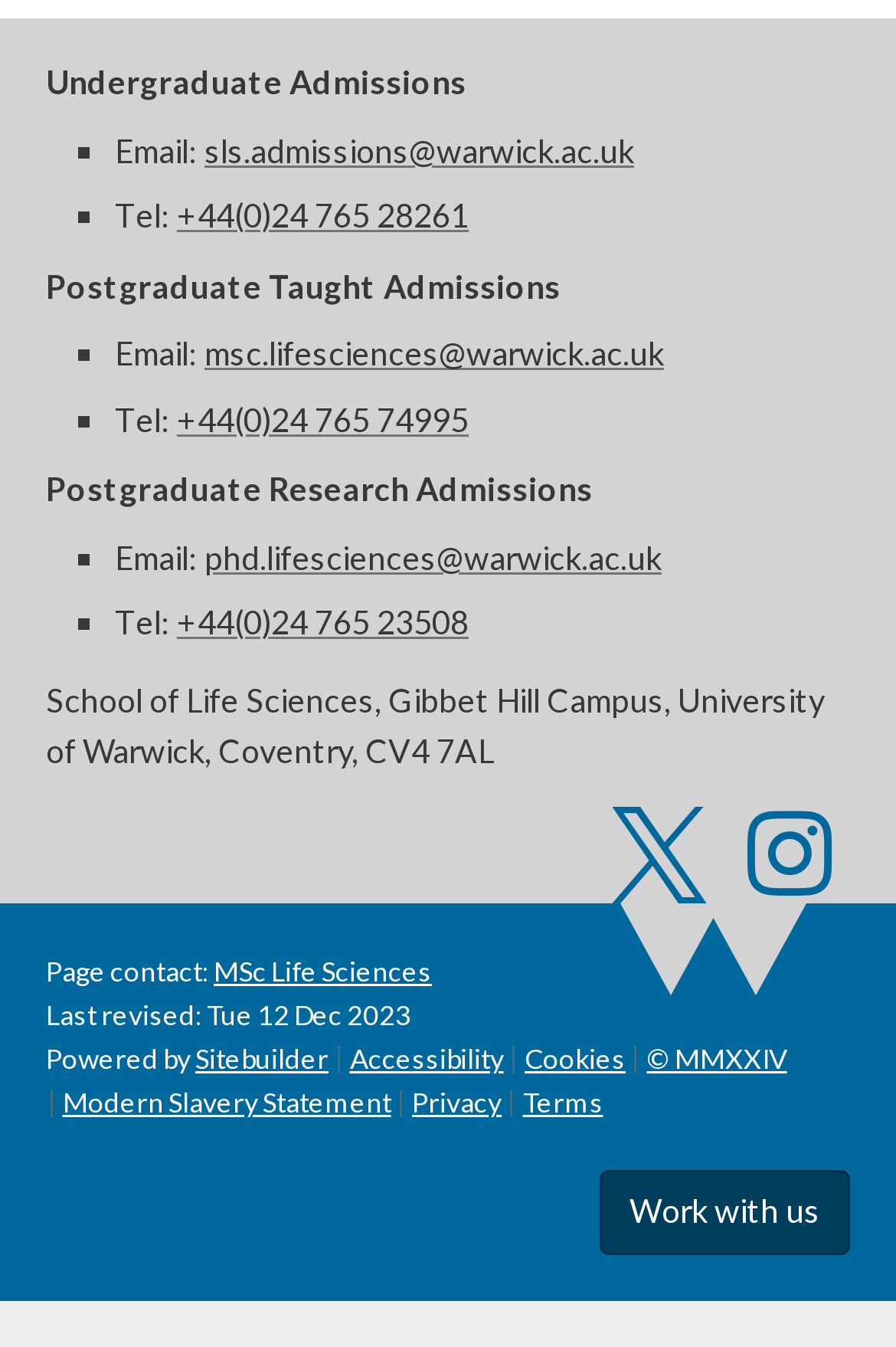Please identify the coordinates of the bounding box that should be clicked to fulfill this instruction: "go to December 2023".

None